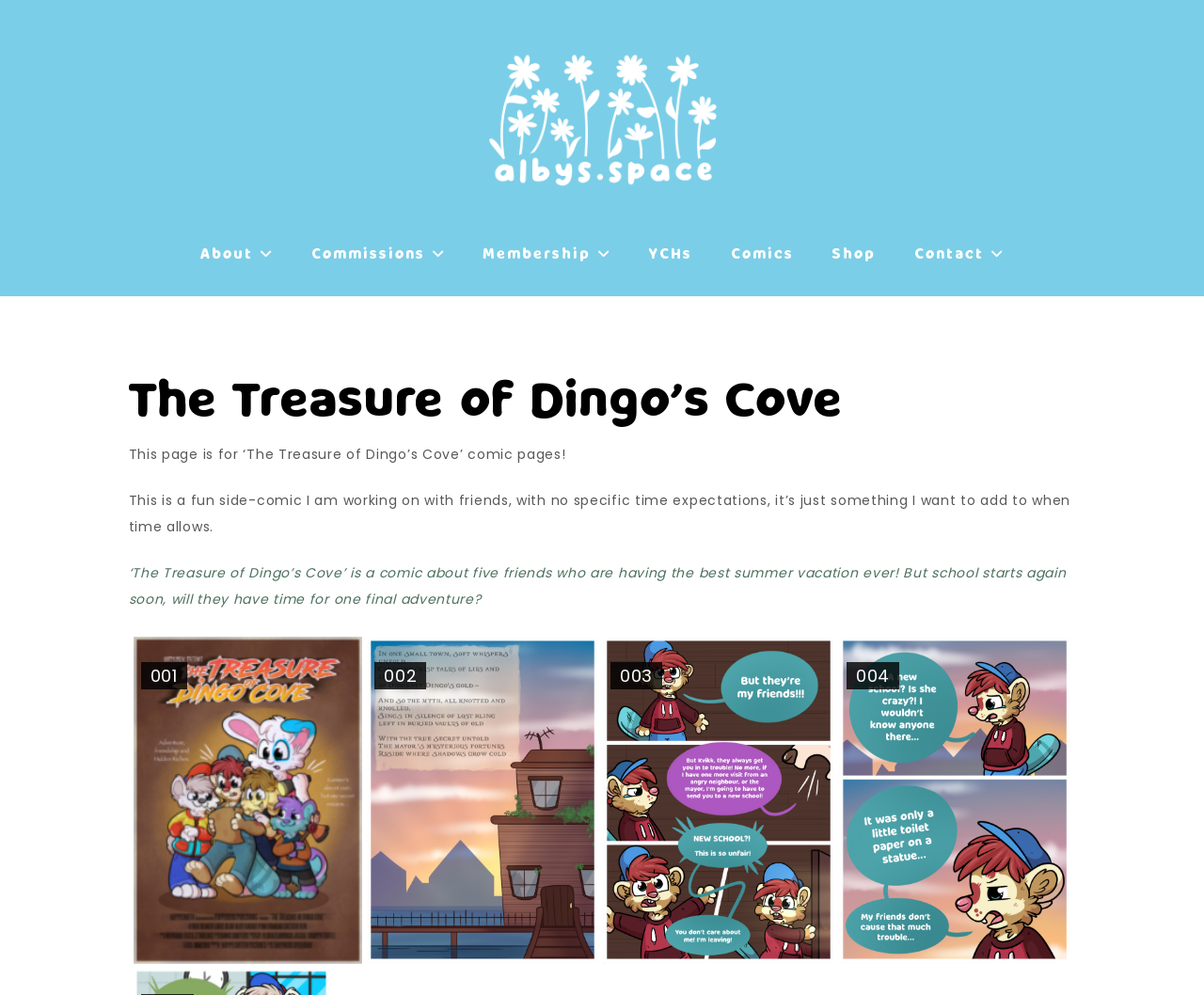Please determine the bounding box coordinates of the section I need to click to accomplish this instruction: "Read the comic page '001'".

[0.111, 0.64, 0.301, 0.968]